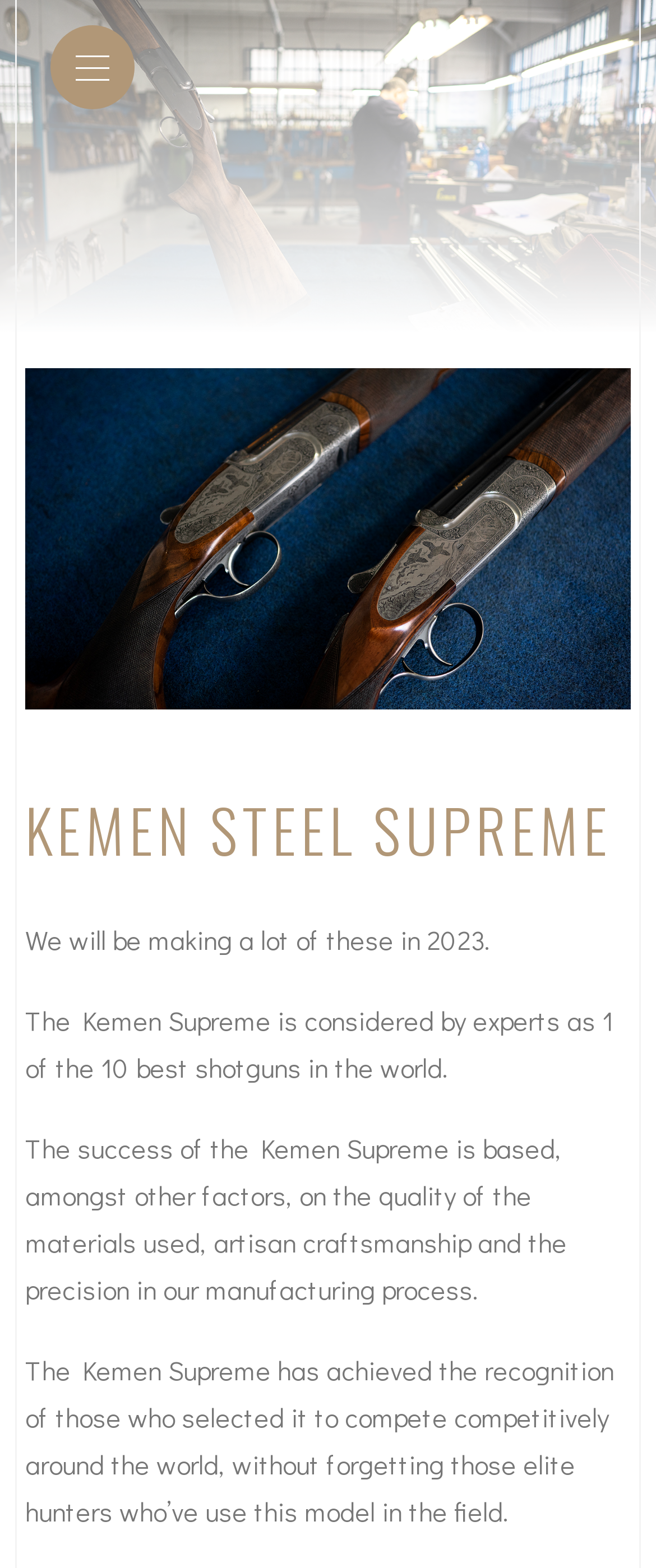What is the year mentioned for production?
Please provide a comprehensive answer based on the contents of the image.

The static text 'We will be making a lot of these in 2023.' mentions that the year 2023 is when the production of the Kemen Supreme shotgun will take place.